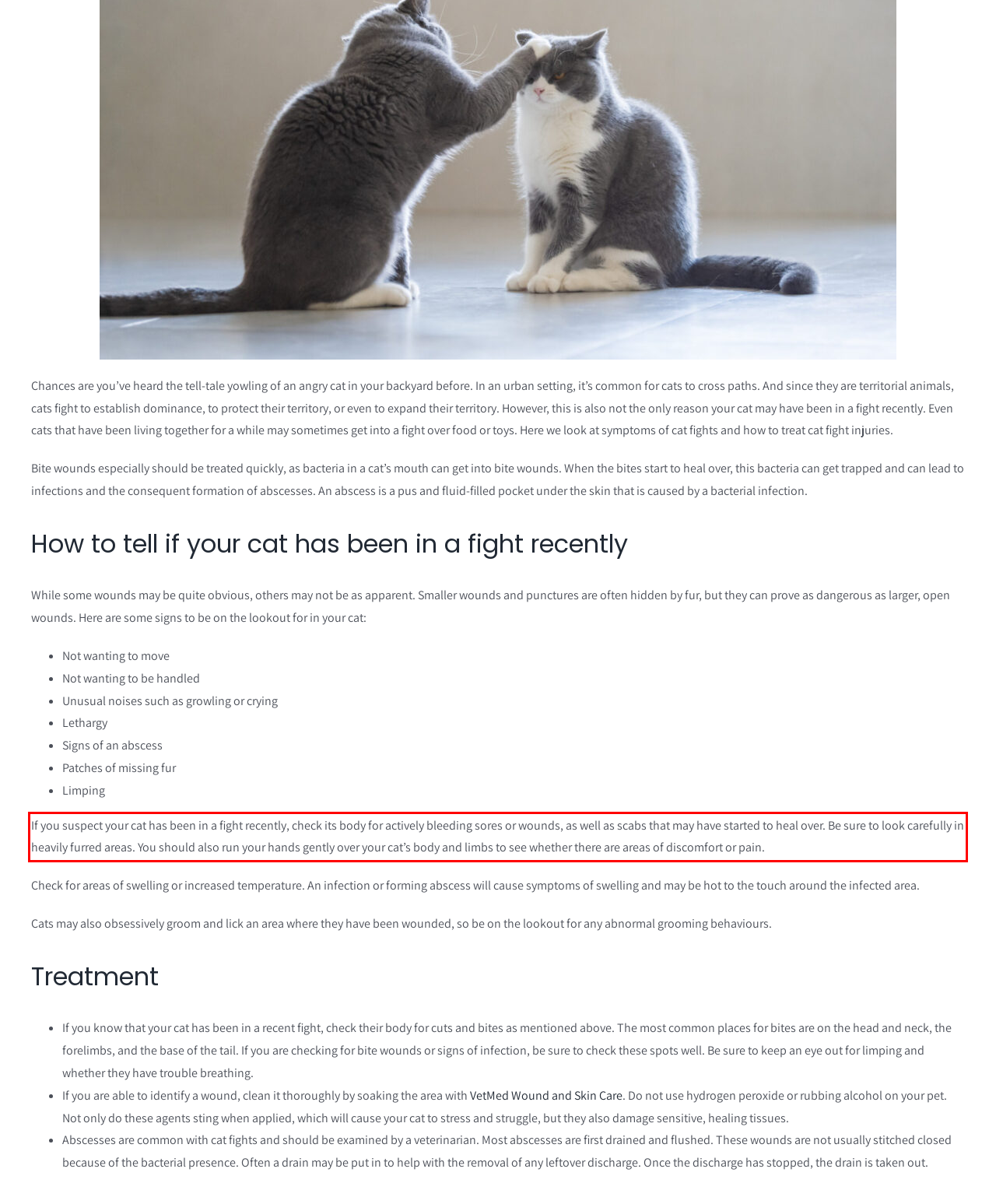Using the provided screenshot of a webpage, recognize the text inside the red rectangle bounding box by performing OCR.

If you suspect your cat has been in a fight recently, check its body for actively bleeding sores or wounds, as well as scabs that may have started to heal over. Be sure to look carefully in heavily furred areas. You should also run your hands gently over your cat’s body and limbs to see whether there are areas of discomfort or pain.